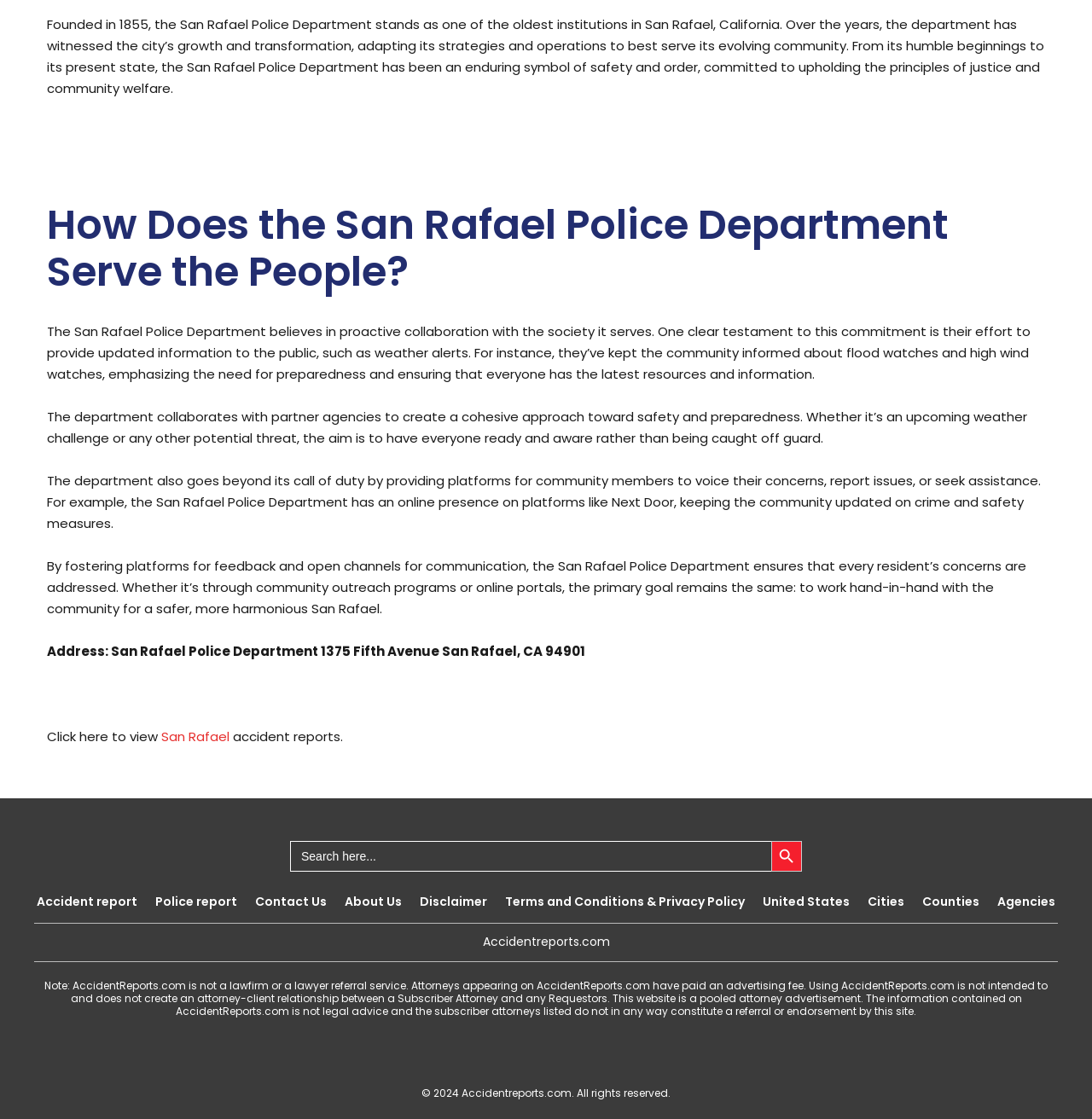Locate the bounding box coordinates of the area to click to fulfill this instruction: "View accident report". The bounding box should be presented as four float numbers between 0 and 1, in the order [left, top, right, bottom].

[0.034, 0.798, 0.126, 0.813]